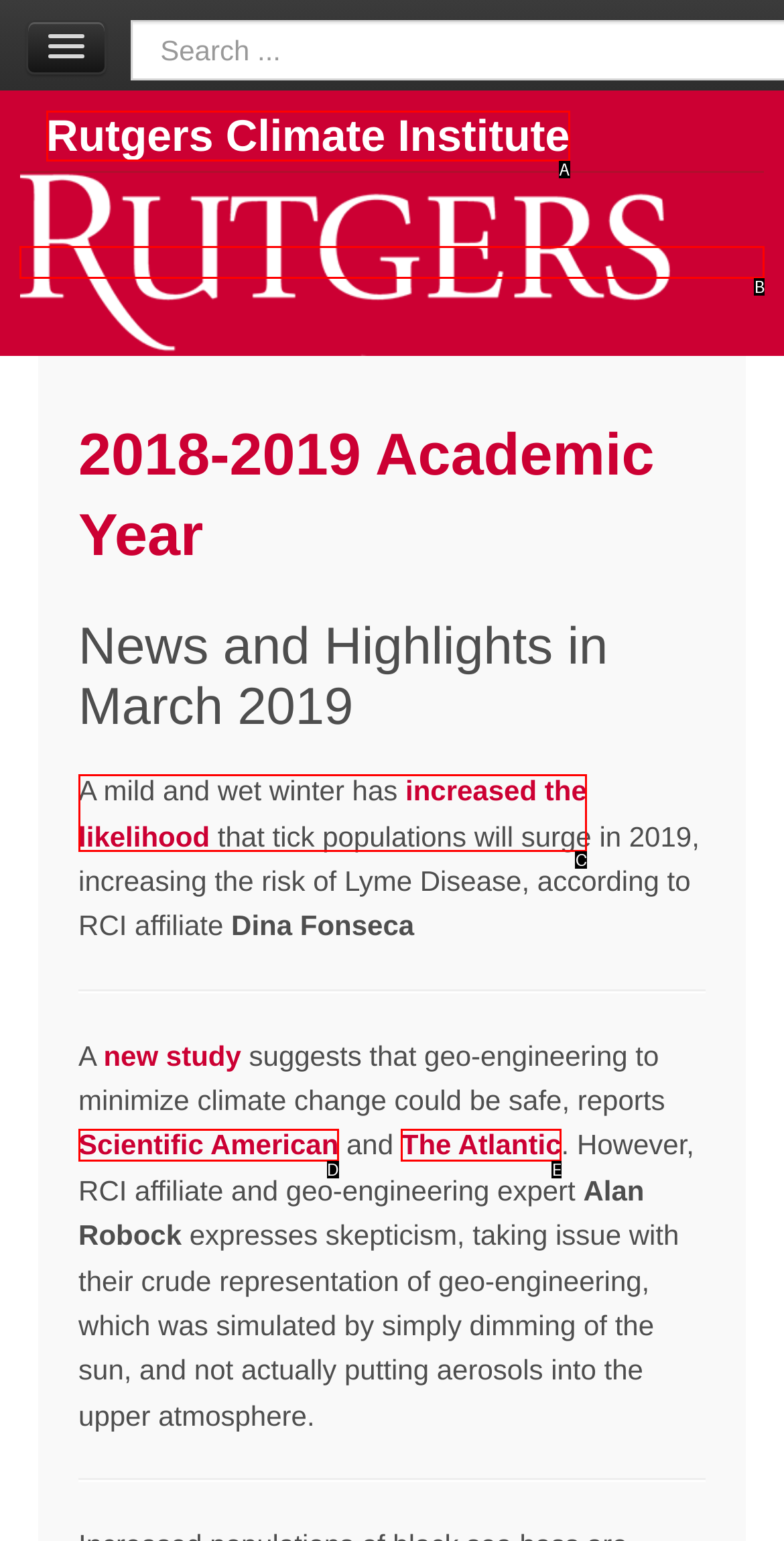Tell me the letter of the HTML element that best matches the description: increased the likelihood from the provided options.

C